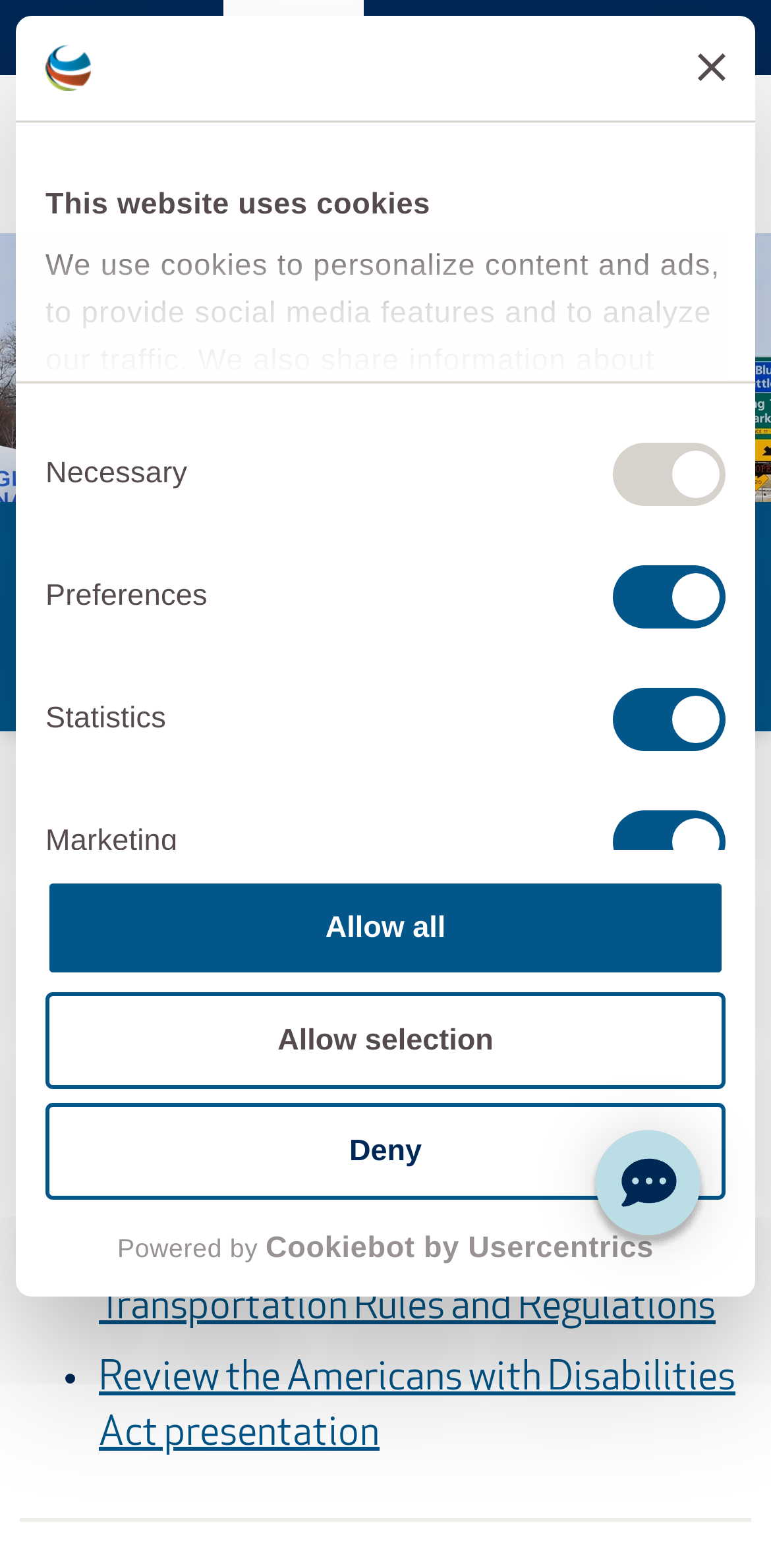Determine the bounding box coordinates of the region that needs to be clicked to achieve the task: "Toggle the Menu".

[0.821, 0.061, 0.974, 0.136]